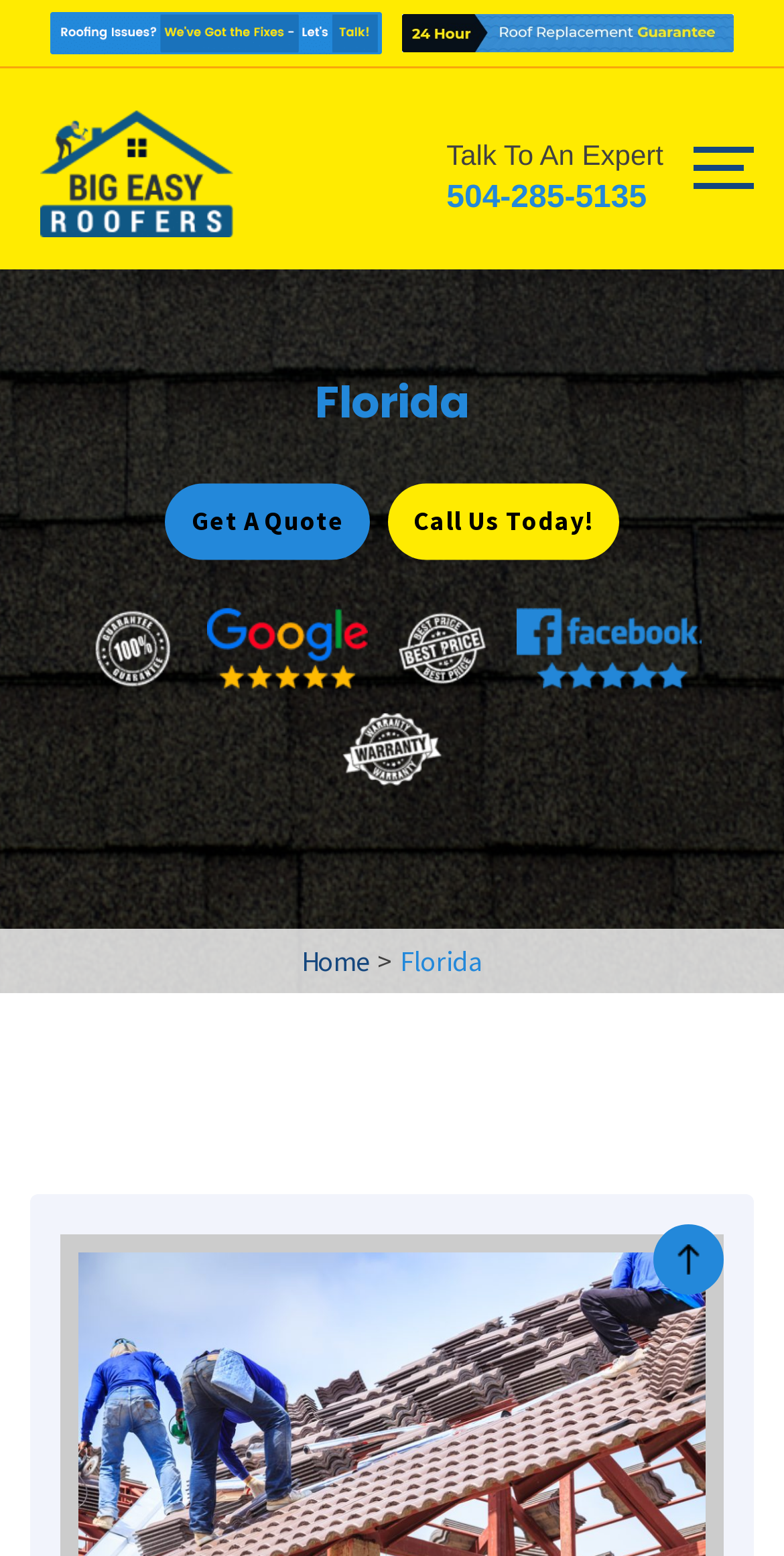Locate the UI element that matches the description title="logo" in the webpage screenshot. Return the bounding box coordinates in the format (top-left x, top-left y, bottom-right x, bottom-right y), with values ranging from 0 to 1.

[0.038, 0.071, 0.297, 0.152]